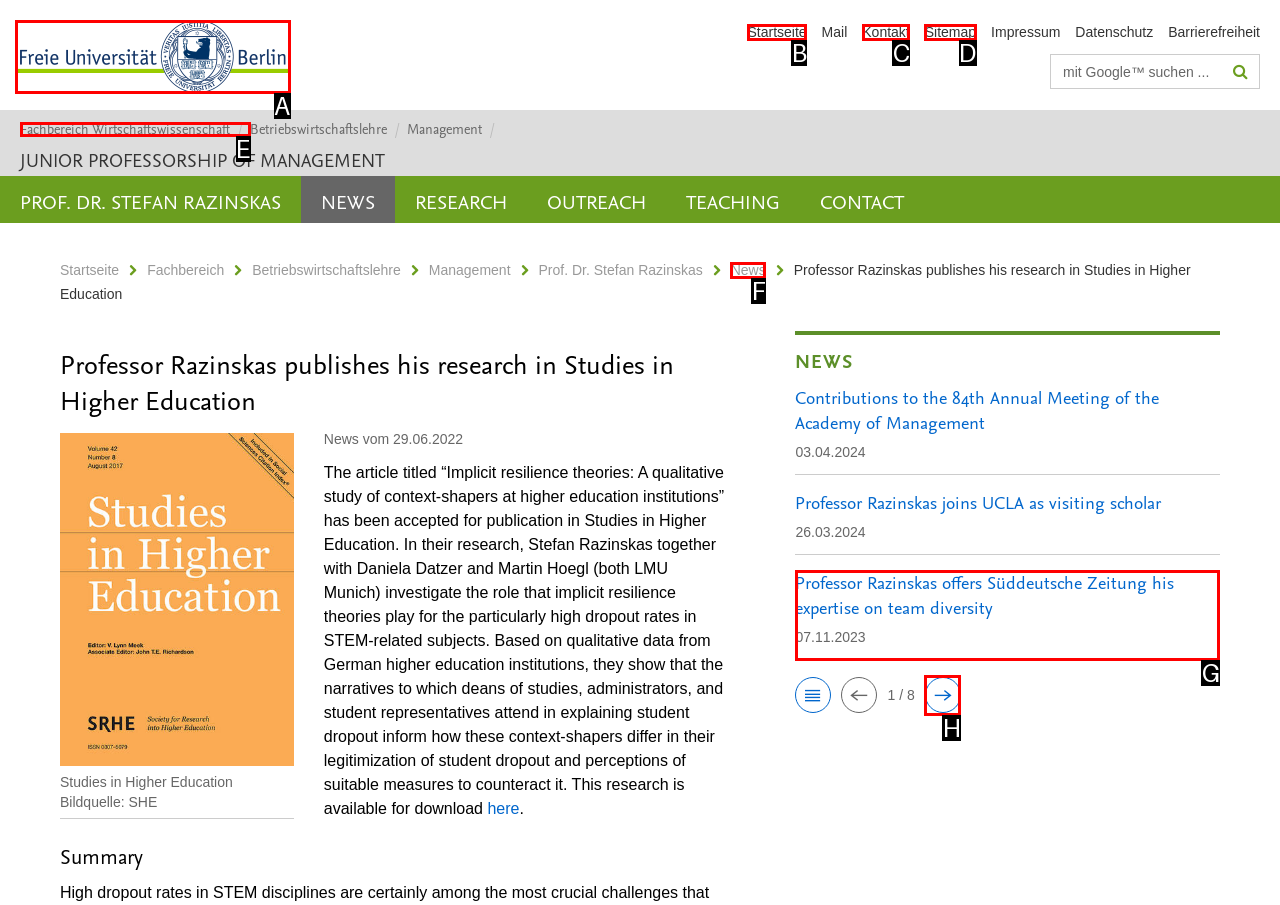From the given options, find the HTML element that fits the description: Fachbereich Wirtschaftswissenschaft/. Reply with the letter of the chosen element.

E